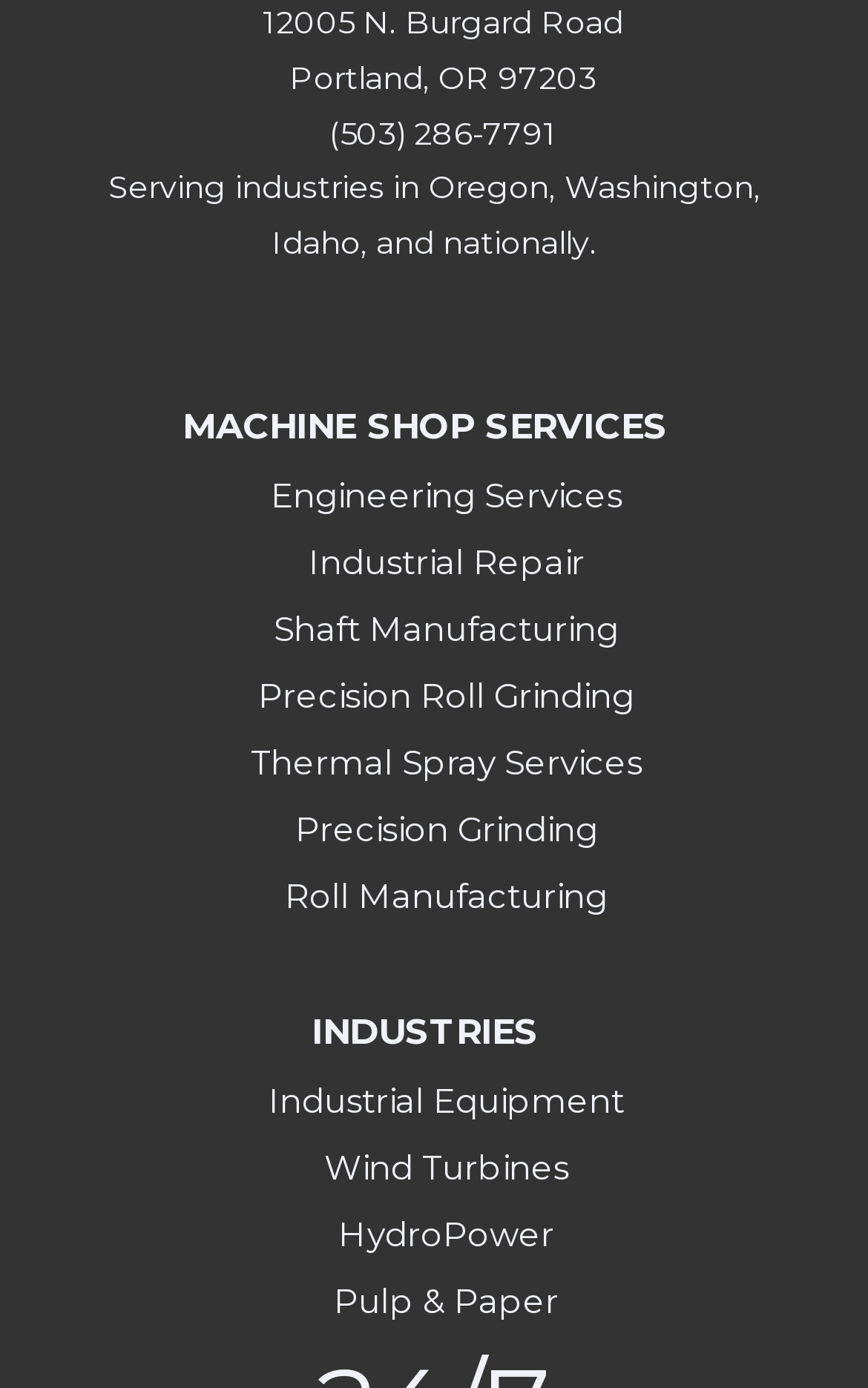Locate the bounding box coordinates of the clickable element to fulfill the following instruction: "Explore INDUSTRIES". Provide the coordinates as four float numbers between 0 and 1 in the format [left, top, right, bottom].

[0.359, 0.729, 0.621, 0.759]